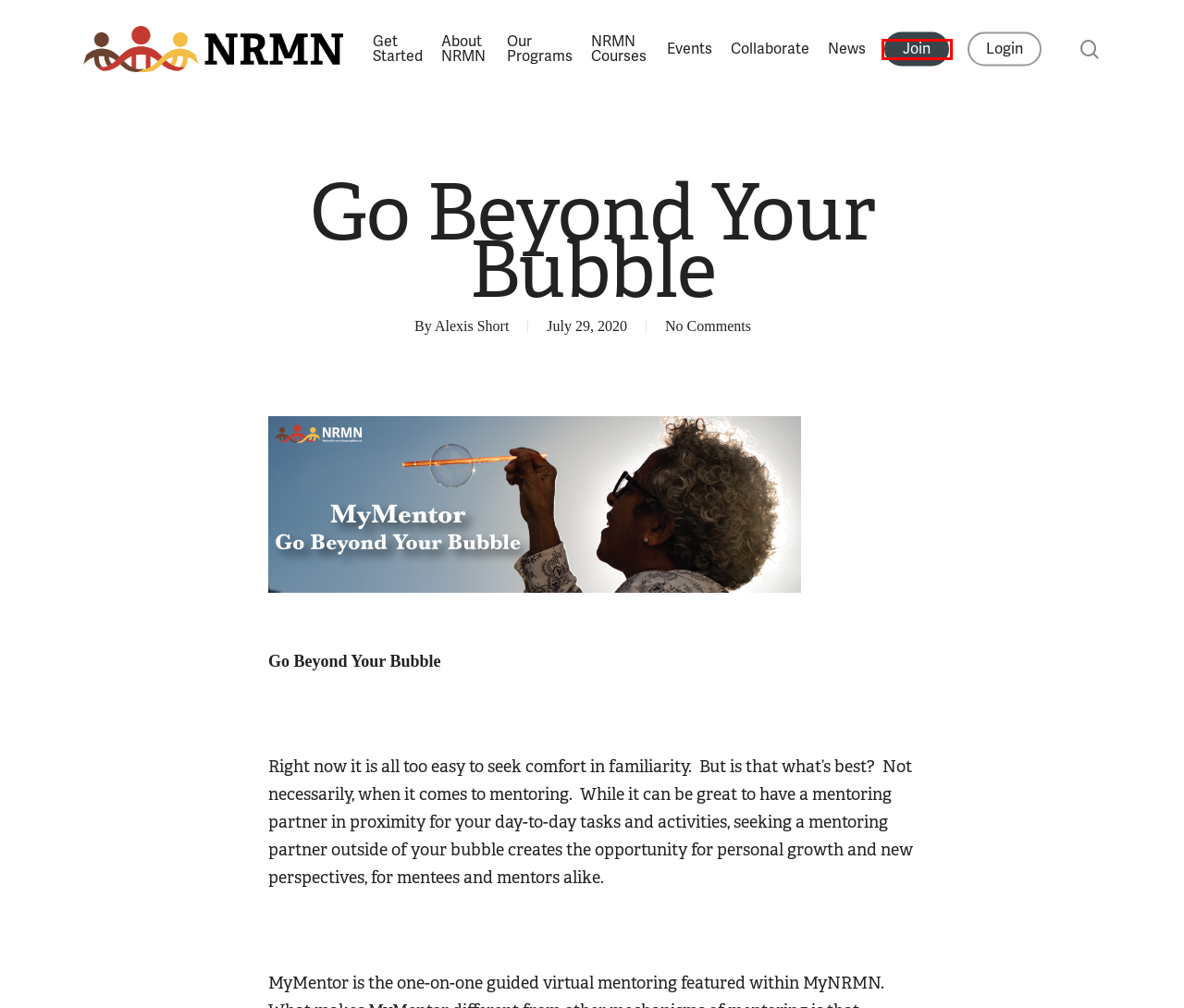With the provided webpage screenshot containing a red bounding box around a UI element, determine which description best matches the new webpage that appears after clicking the selected element. The choices are:
A. Graduate Students & PhD Candidates – NRMN
B. NRMN – National Research Mentoring Network
C. NRMN in the News – NRMN
D. Alexis Short – NRMN
E. NRMN Courses – NRMN
F. Events from July 8 – February 10, 2022 – NRMN
G. About NRMN – NRMN
H. MyNRMN

H